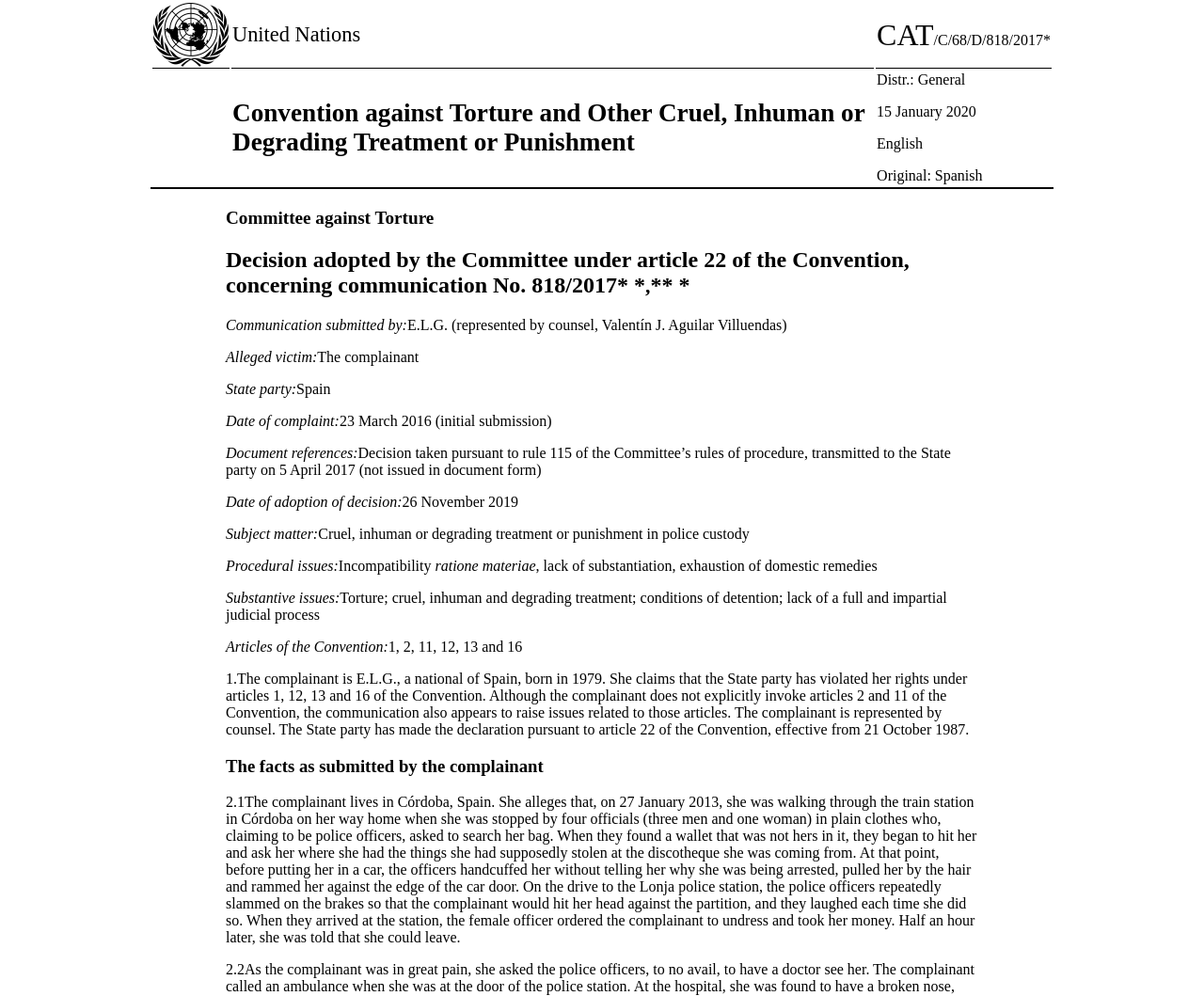Respond with a single word or phrase to the following question: What is the alleged victim's nationality?

Spain